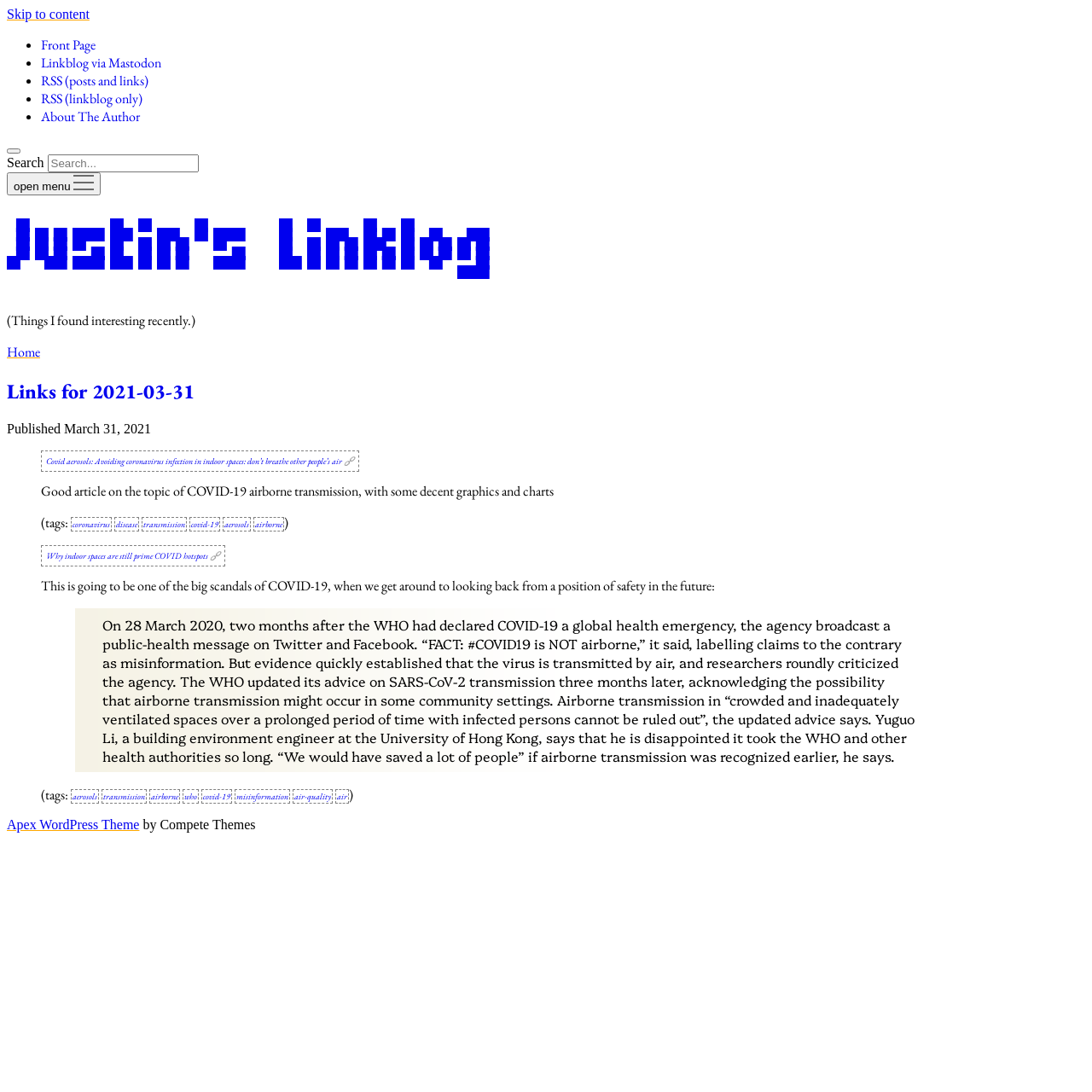Determine the bounding box coordinates of the clickable area required to perform the following instruction: "Go to the front page". The coordinates should be represented as four float numbers between 0 and 1: [left, top, right, bottom].

[0.038, 0.033, 0.088, 0.049]